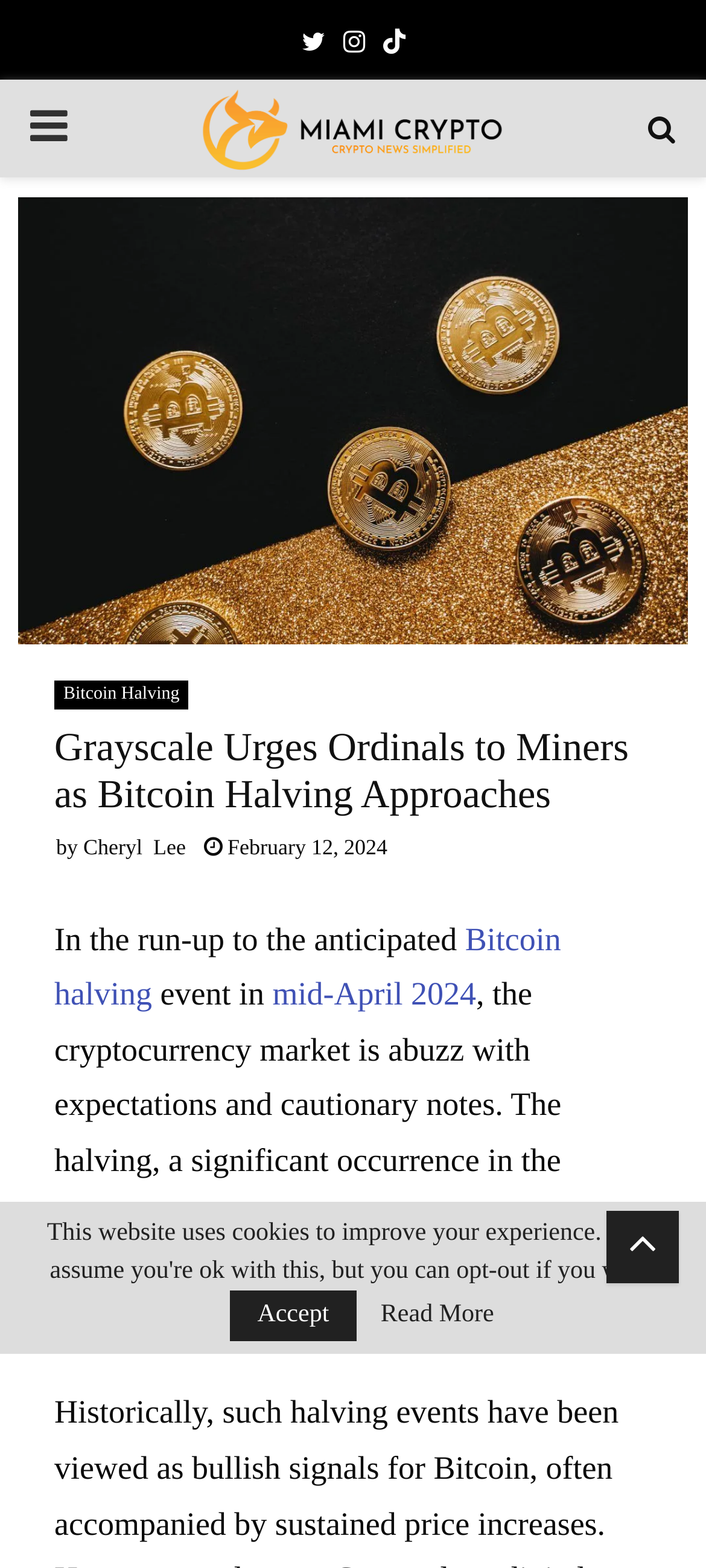Identify the bounding box of the UI component described as: "parent_node: Twitter title="Tik tok link"".

[0.542, 0.012, 0.573, 0.046]